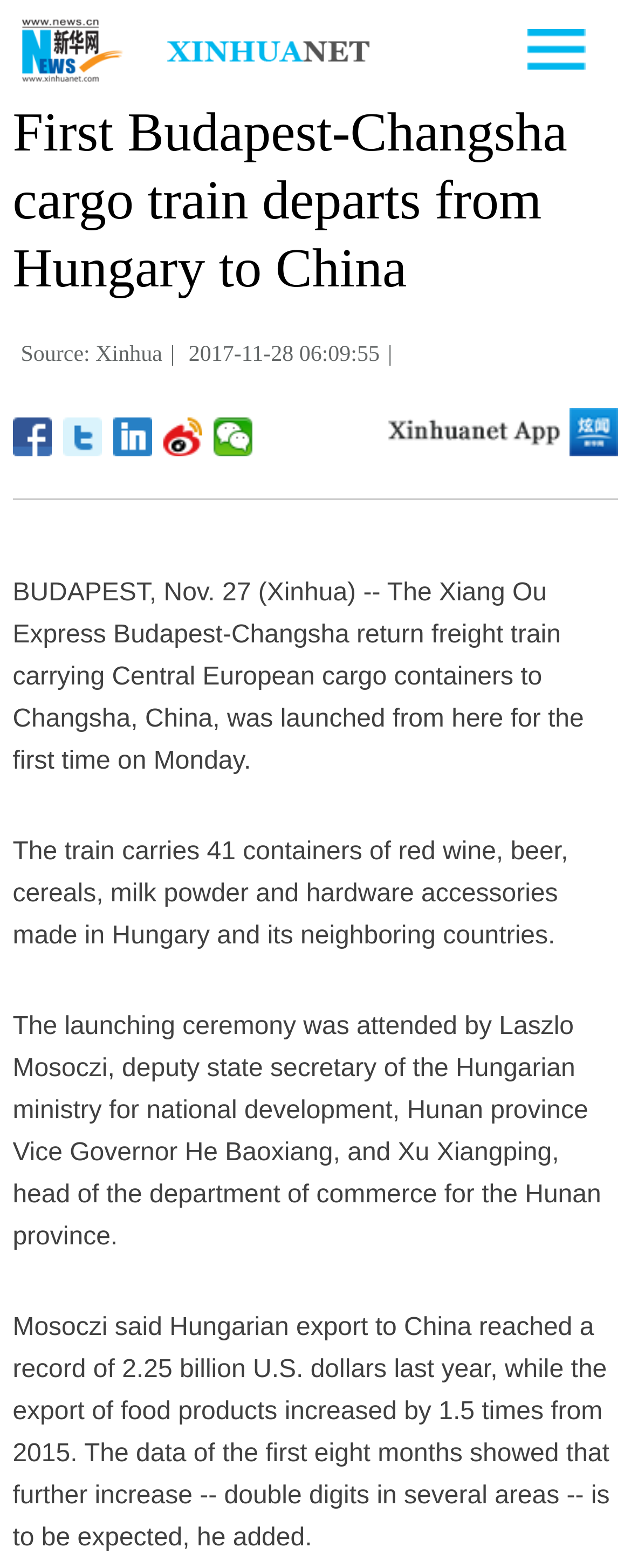Please determine the bounding box coordinates, formatted as (top-left x, top-left y, bottom-right x, bottom-right y), with all values as floating point numbers between 0 and 1. Identify the bounding box of the region described as: title="分享到linkedin"

[0.179, 0.267, 0.243, 0.291]